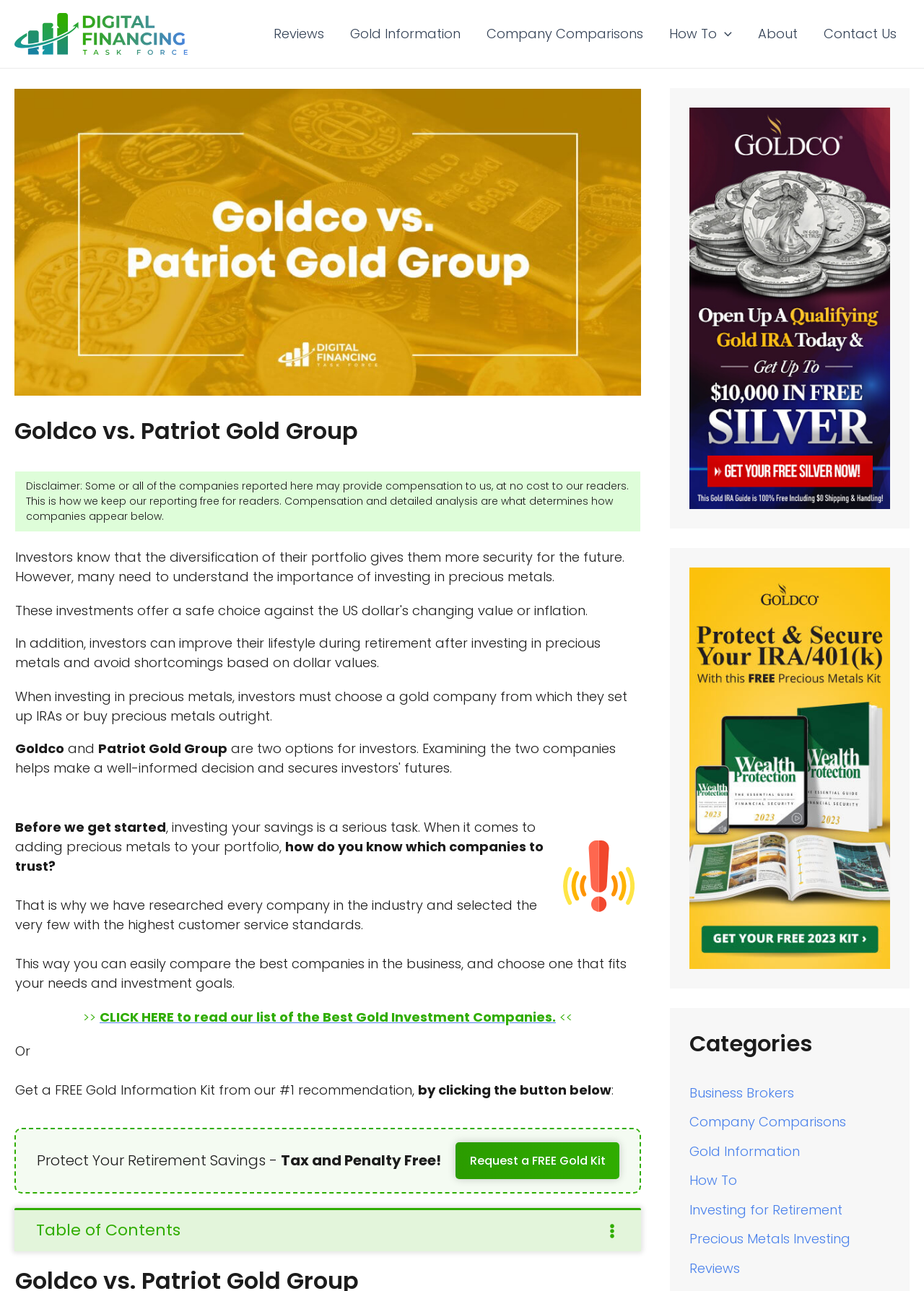Please specify the bounding box coordinates of the area that should be clicked to accomplish the following instruction: "Click on the 'Reviews' link". The coordinates should consist of four float numbers between 0 and 1, i.e., [left, top, right, bottom].

[0.282, 0.004, 0.365, 0.049]